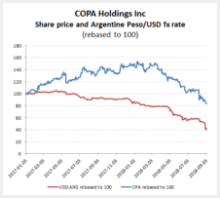What is the range of the y-axis?
Please analyze the image and answer the question with as much detail as possible.

The caption explicitly states that the y-axis measures the indexed values, ranging from 0 to 100, which provides a clear understanding of the scale used in the chart.